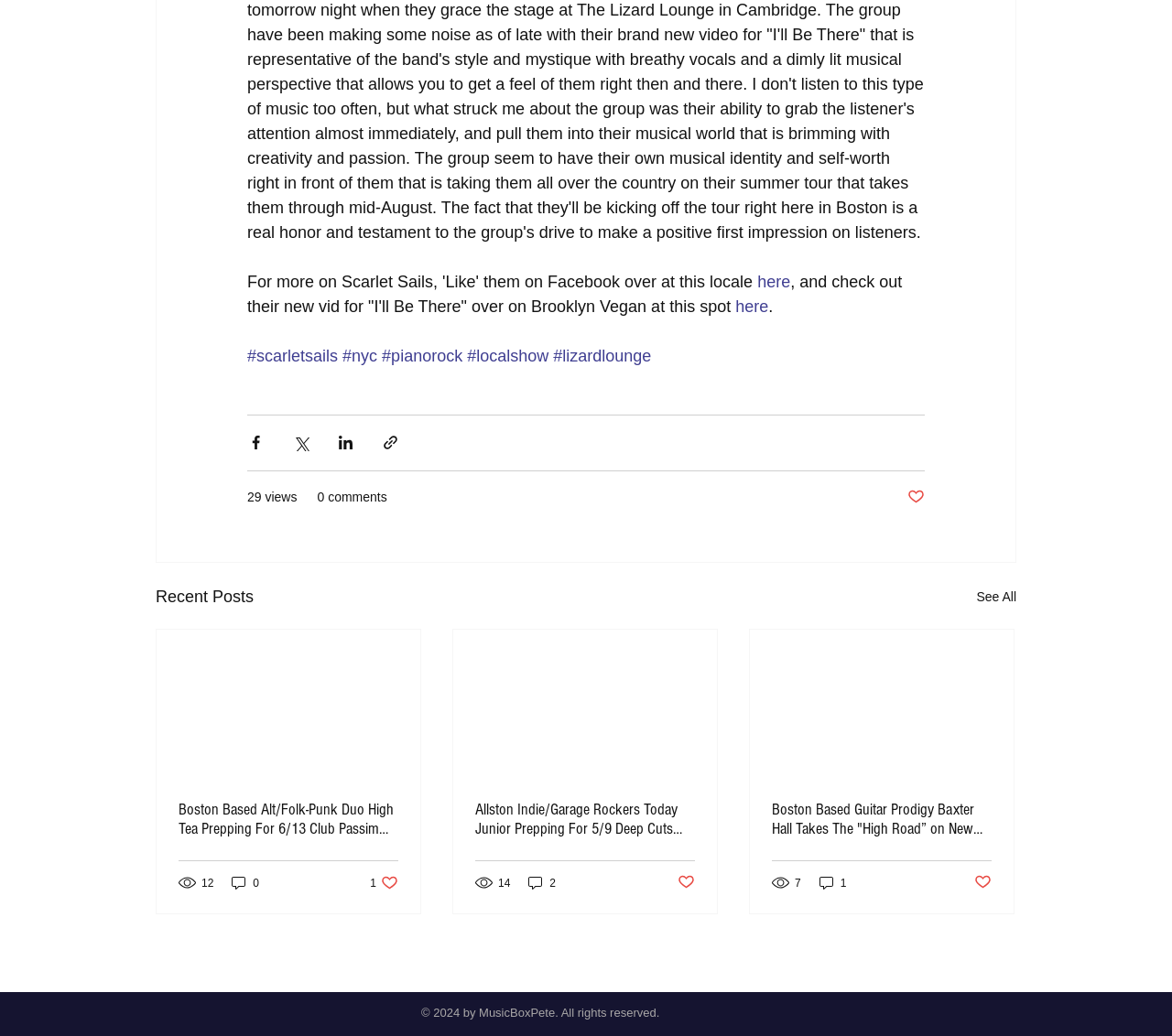Determine the bounding box coordinates for the UI element with the following description: "See All". The coordinates should be four float numbers between 0 and 1, represented as [left, top, right, bottom].

[0.833, 0.563, 0.867, 0.589]